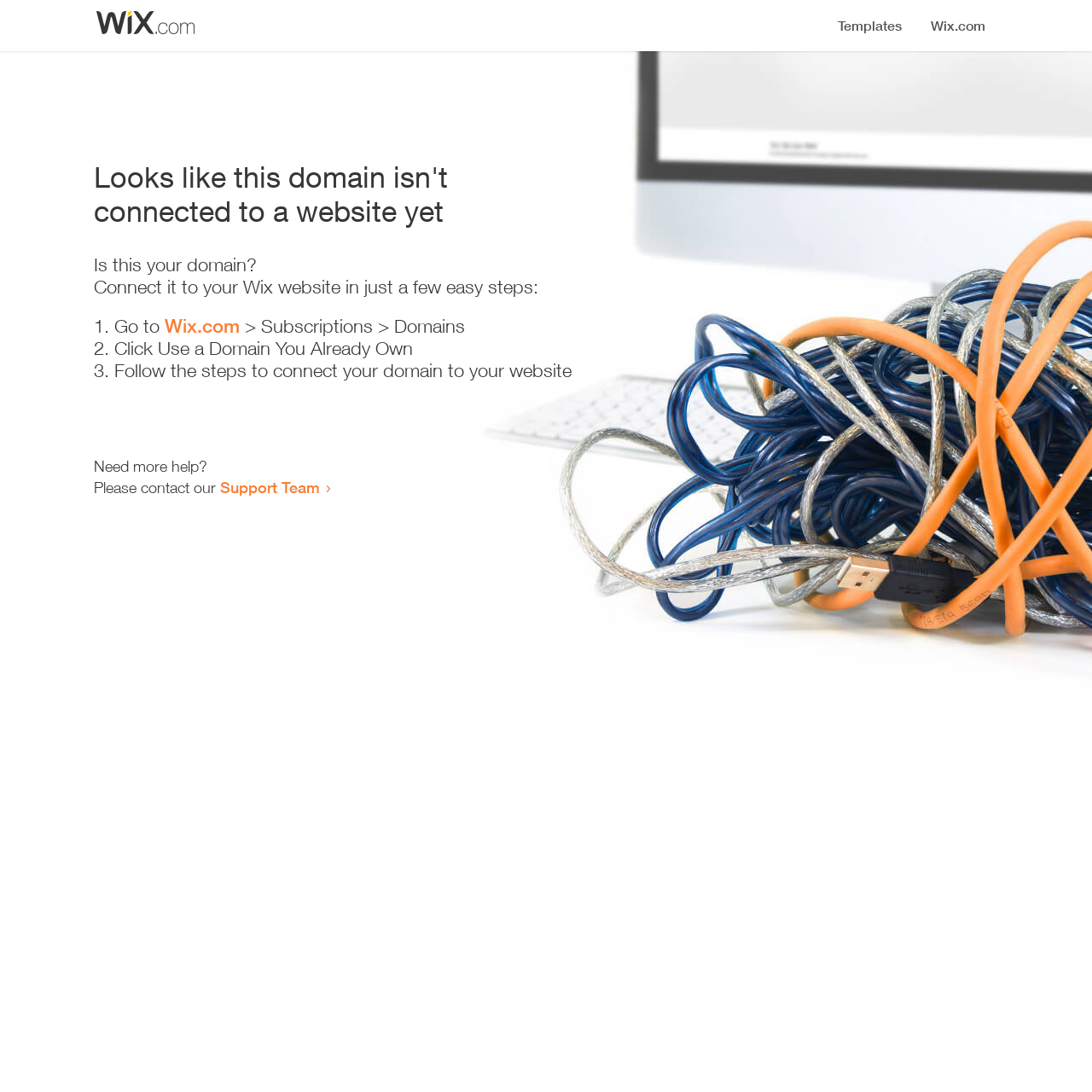Ascertain the bounding box coordinates for the UI element detailed here: "Wix.com". The coordinates should be provided as [left, top, right, bottom] with each value being a float between 0 and 1.

[0.151, 0.288, 0.22, 0.309]